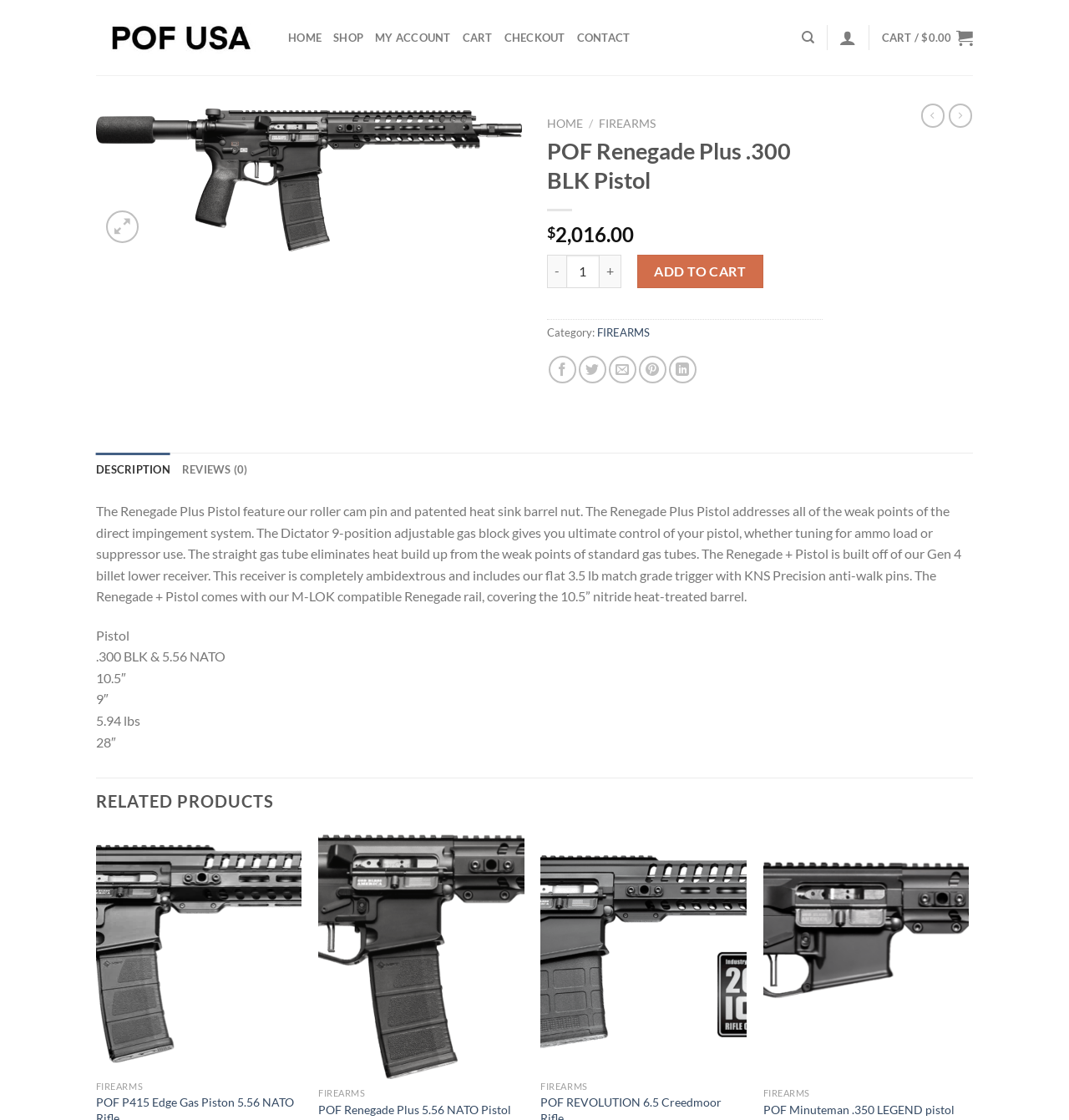What is the price of the POF Renegade Plus .300 BLK Pistol?
Based on the content of the image, thoroughly explain and answer the question.

The price of the POF Renegade Plus .300 BLK Pistol can be found on the webpage by looking at the section where the product details are listed. Specifically, it is located next to the 'ADD TO CART' button and is denoted by a dollar sign.